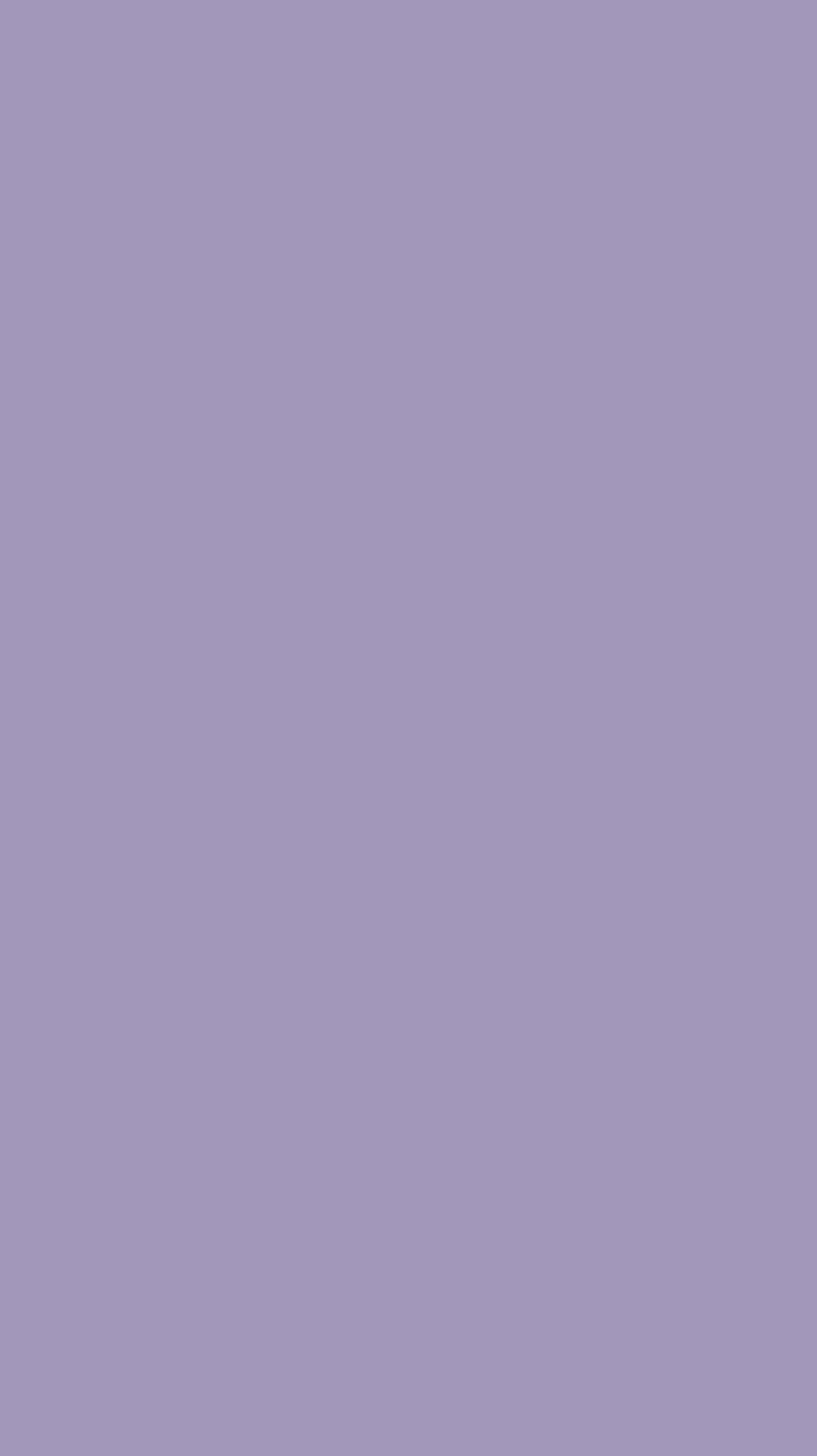Respond with a single word or short phrase to the following question: 
Is there an image associated with each link?

Yes